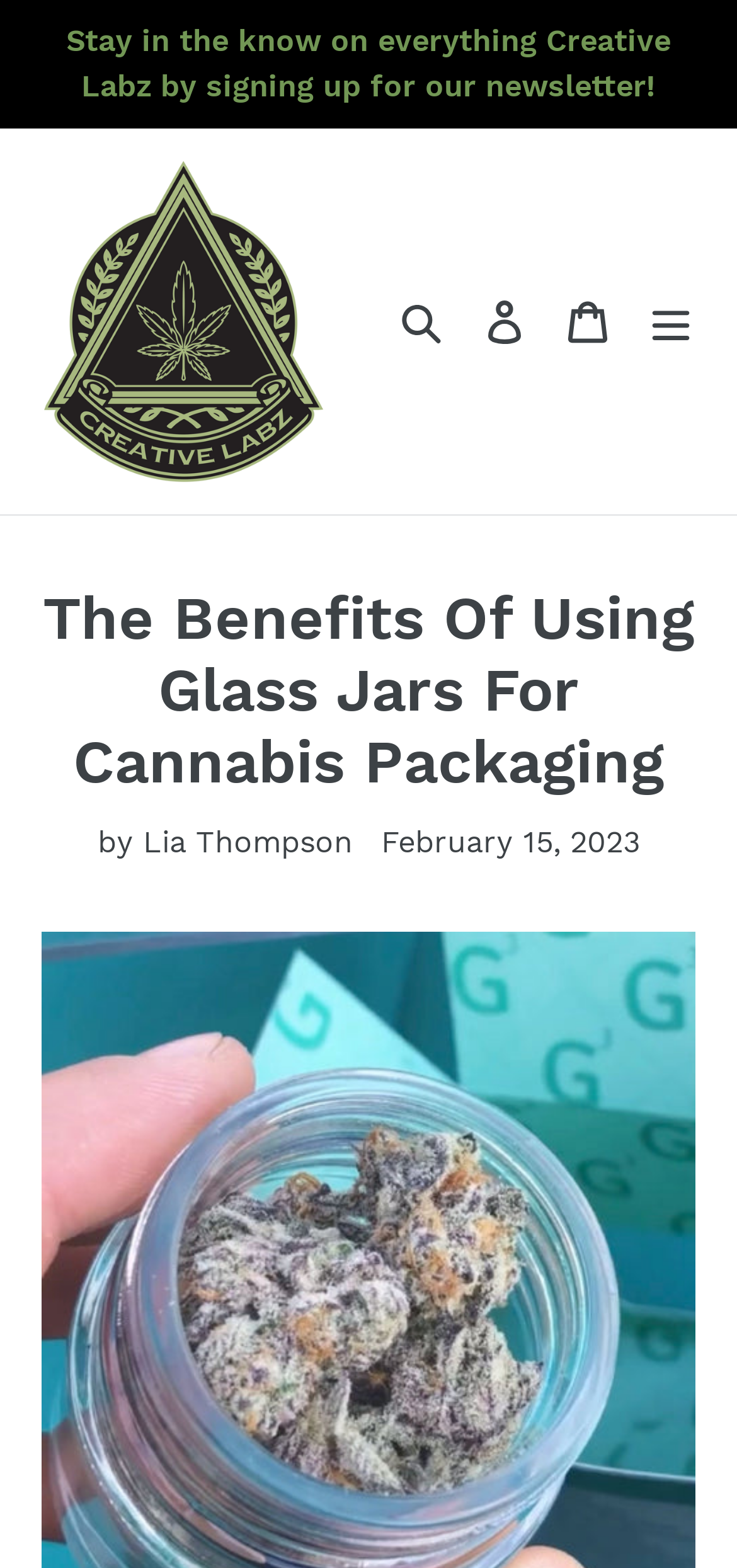Use a single word or phrase to respond to the question:
What is the date of this article?

February 15, 2023